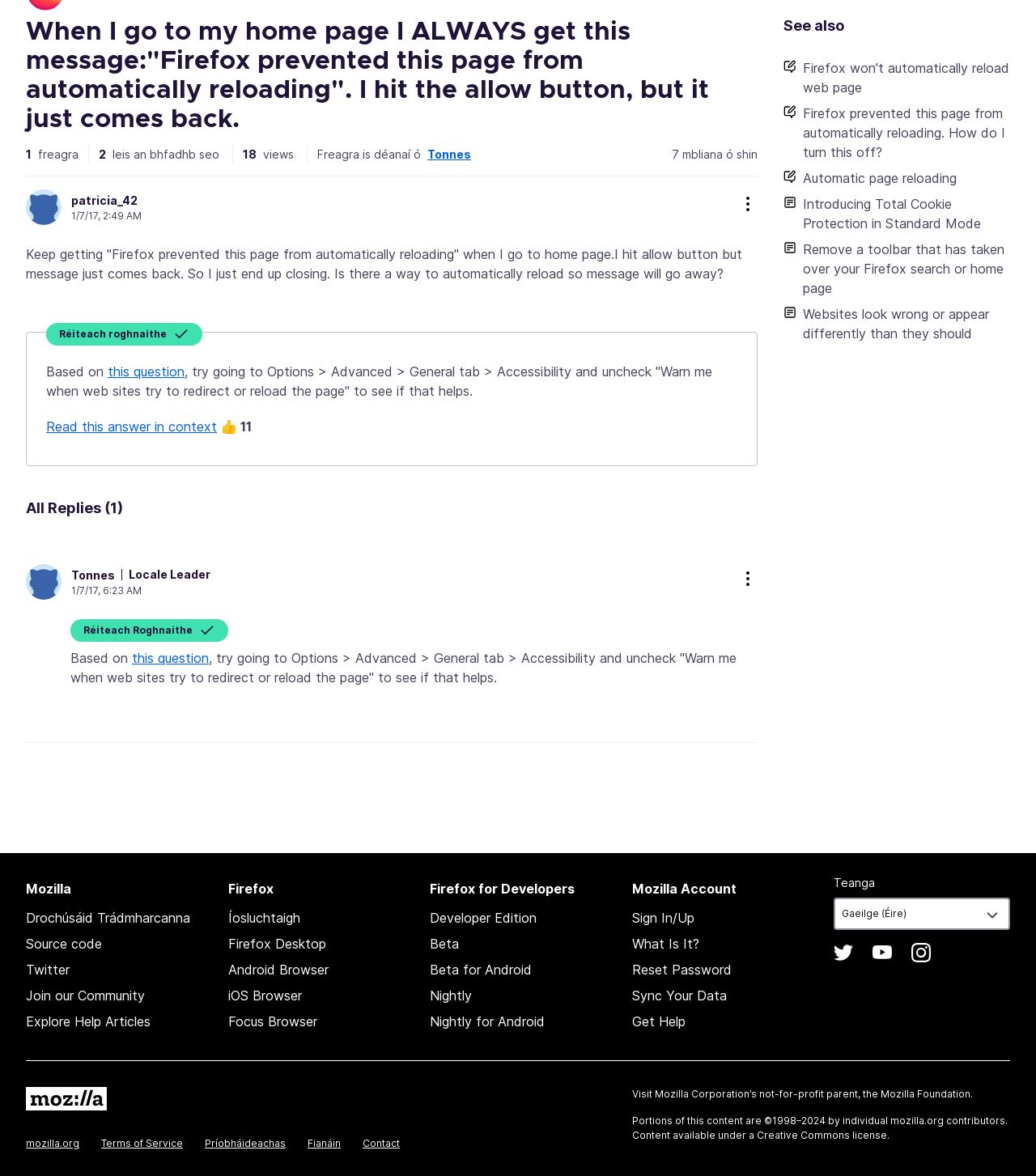Provide the bounding box for the UI element matching this description: "Read this answer in context".

[0.045, 0.356, 0.209, 0.37]